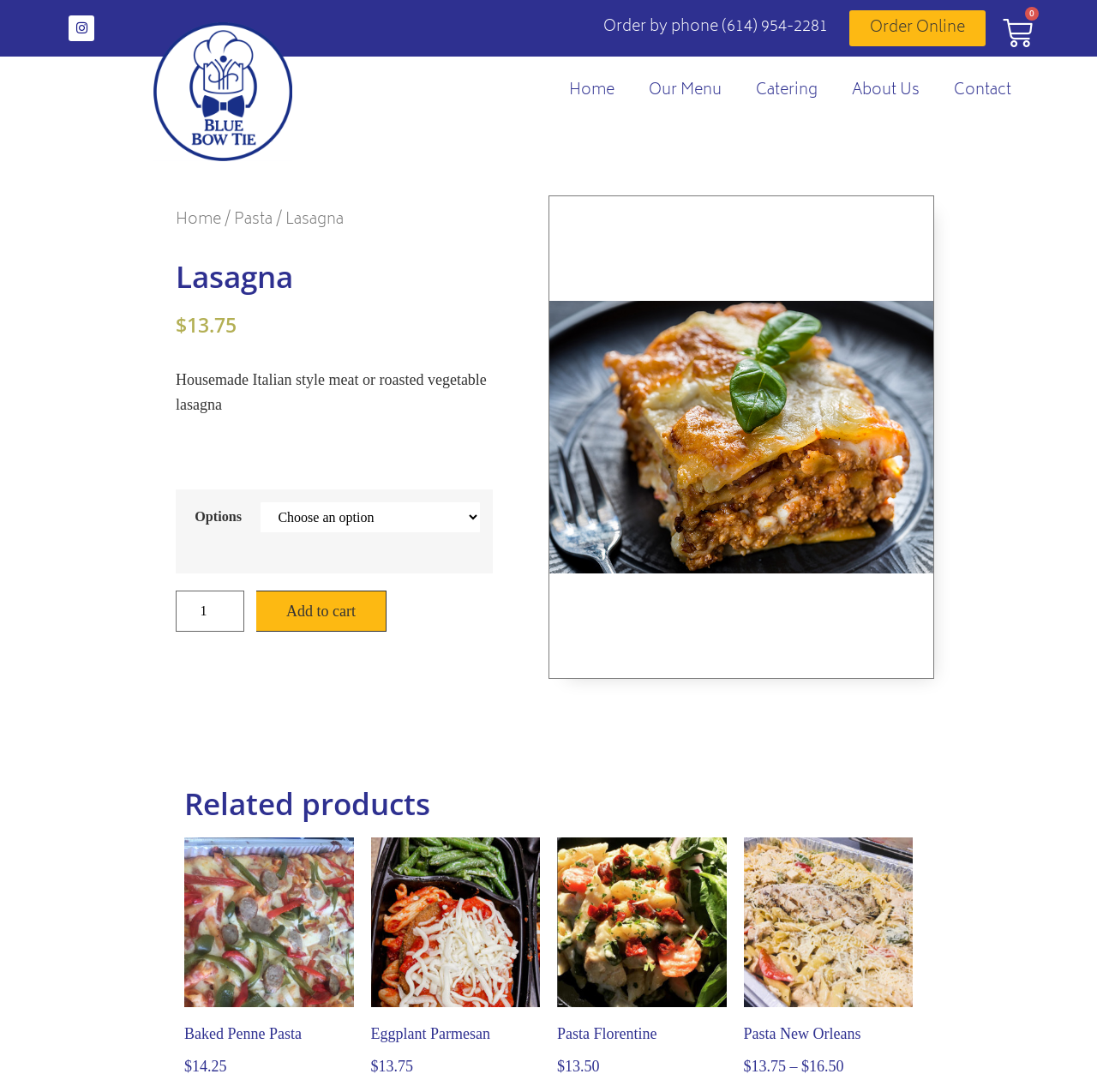Consider the image and give a detailed and elaborate answer to the question: 
What is the price of the Lasagna?

I found the price of the Lasagna by looking at the static text elements '$' and '13.75' which are located near the heading 'Lasagna'.